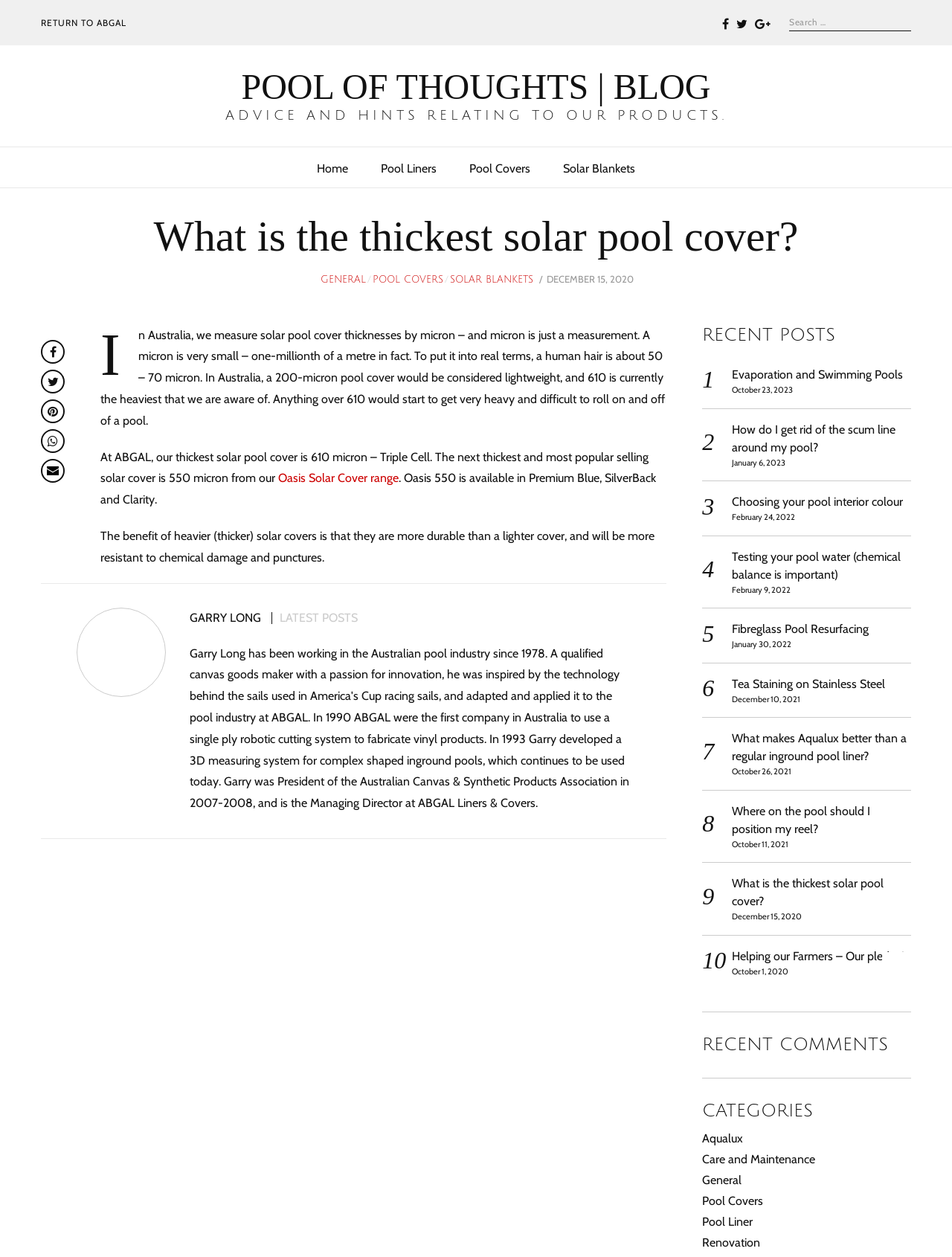Please determine the bounding box coordinates of the area that needs to be clicked to complete this task: 'Read about Pool Covers'. The coordinates must be four float numbers between 0 and 1, formatted as [left, top, right, bottom].

[0.493, 0.118, 0.557, 0.15]